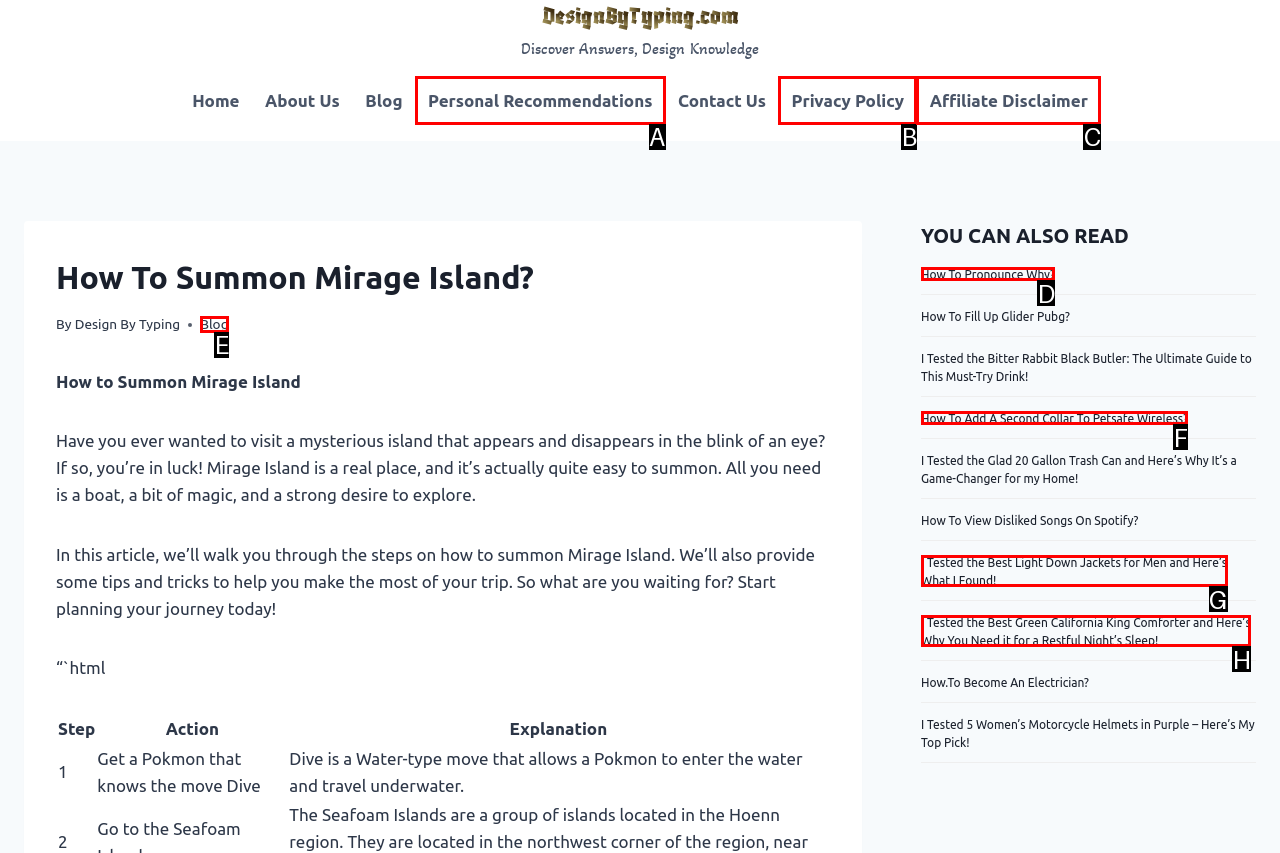Given the description: How To Pronounce Why?, identify the HTML element that corresponds to it. Respond with the letter of the correct option.

D